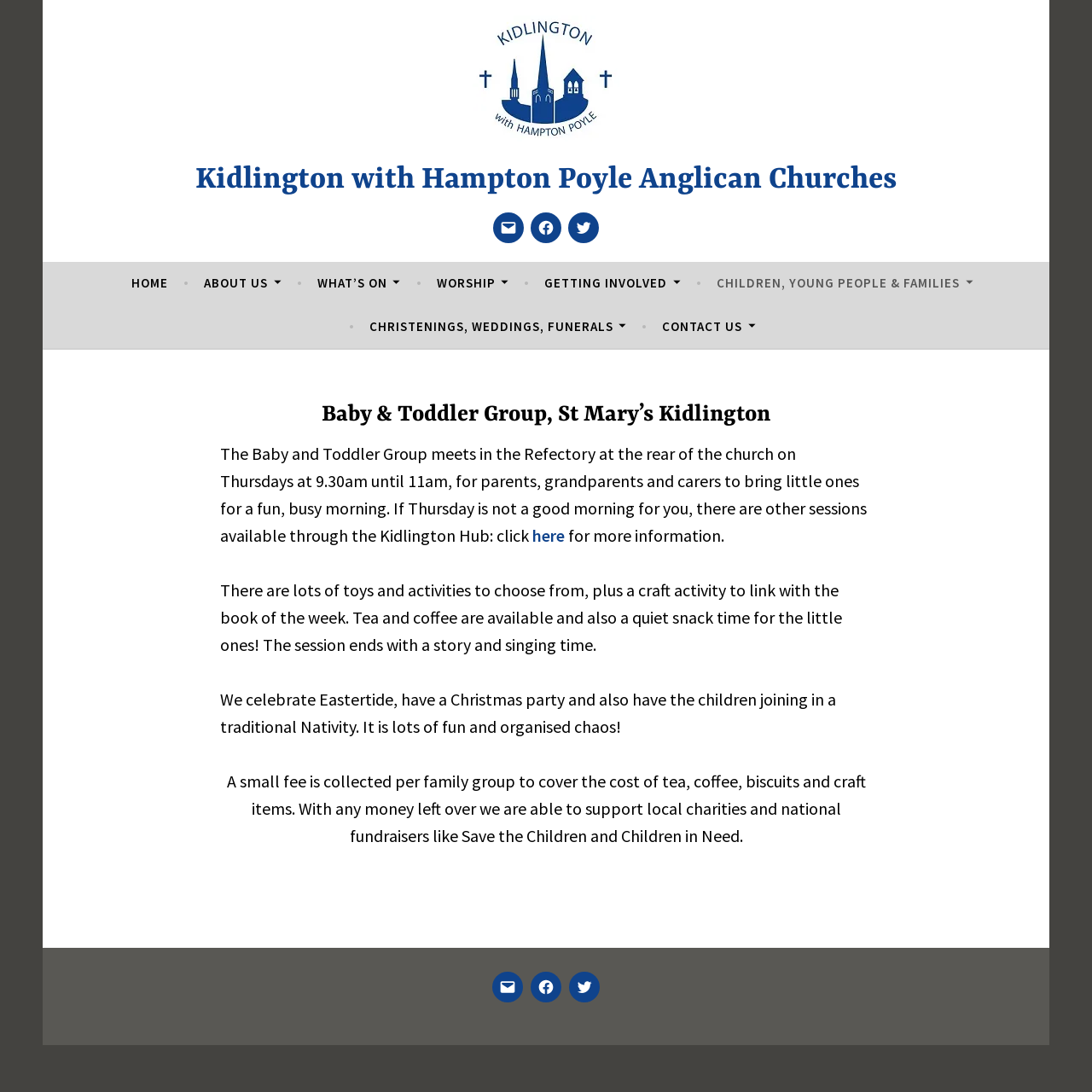Extract the bounding box coordinates of the UI element described: "Children, Young People & Families". Provide the coordinates in the format [left, top, right, bottom] with values ranging from 0 to 1.

[0.656, 0.246, 0.891, 0.274]